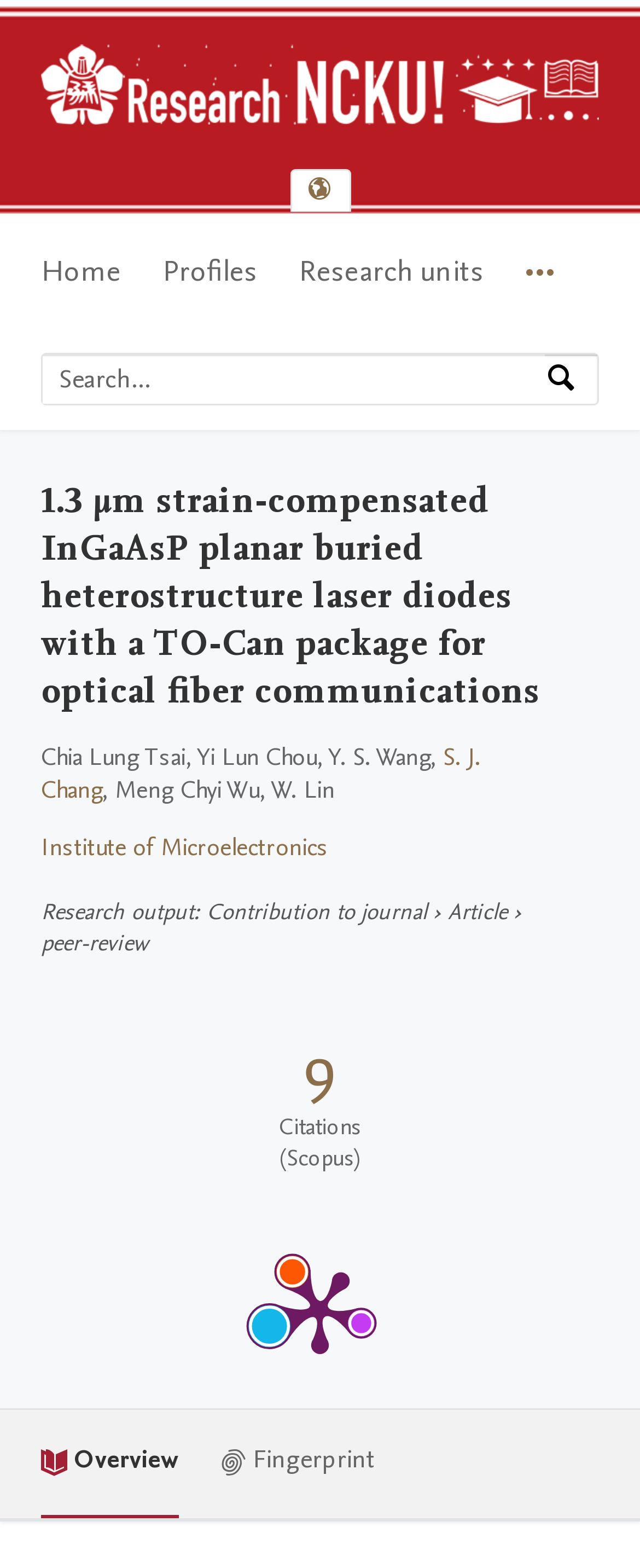Provide a thorough description of the webpage you see.

The webpage is about a research article titled "1.3 μm strain-compensated InGaAsP planar buried heterostructure laser diodes with a TO-Can package for optical fiber communications" from National Cheng Kung University. 

At the top left corner, there is a logo of National Cheng Kung University, accompanied by a link to the university's homepage. Next to it, there is a language selection button. 

Below the logo, there is a main navigation menu with five items: "Home", "Profiles", "Research units", and "More navigation options". 

On the right side of the navigation menu, there is a search bar with a placeholder text "Search by expertise, name or affiliation" and a search button. 

The main content of the webpage starts with a heading that repeats the title of the research article. Below the heading, there is a list of authors, including Chia Lung Tsai, Yi Lun Chou, Y. S. Wang, S. J. Chang, Meng Chyi Wu, and W. Lin. 

The article is affiliated with the Institute of Microelectronics. The webpage also indicates that the article is a research output, specifically a contribution to a journal, and it is a peer-reviewed article. 

Further down, there is a section dedicated to publication metrics, which includes a link to the source of the metrics, Scopus, and a link to the PlumX Metrics Detail Page. The section also displays the number of citations from Scopus. 

At the bottom of the webpage, there is a menu with two items: "Overview" and "Fingerprint".